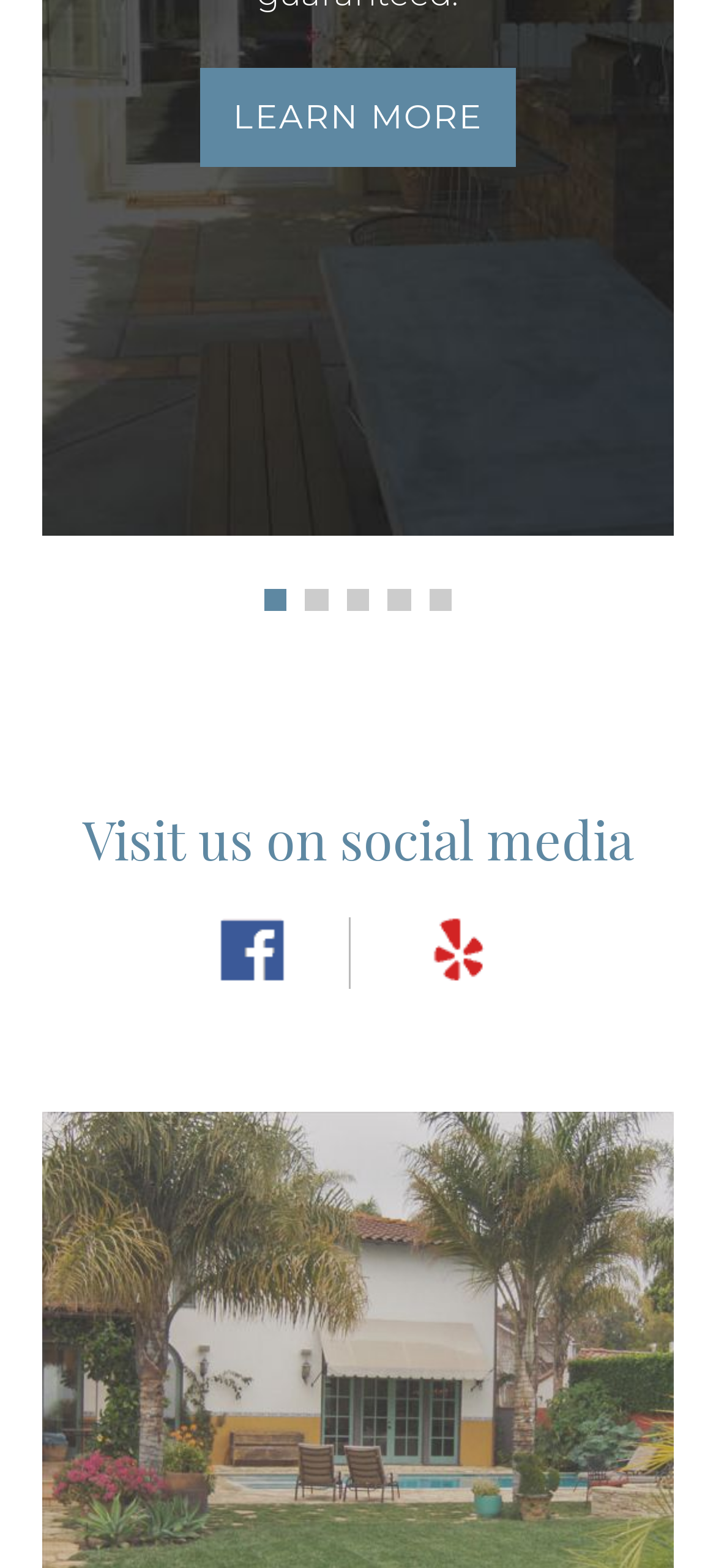What is the purpose of the tablist?
Please provide a full and detailed response to the question.

The tablist is a horizontal list of buttons labeled from 1 to 5, which suggests that it is used to select one of the options. The purpose of the tablist is to allow users to choose one of the available options, although the exact nature of these options is not specified on the webpage.